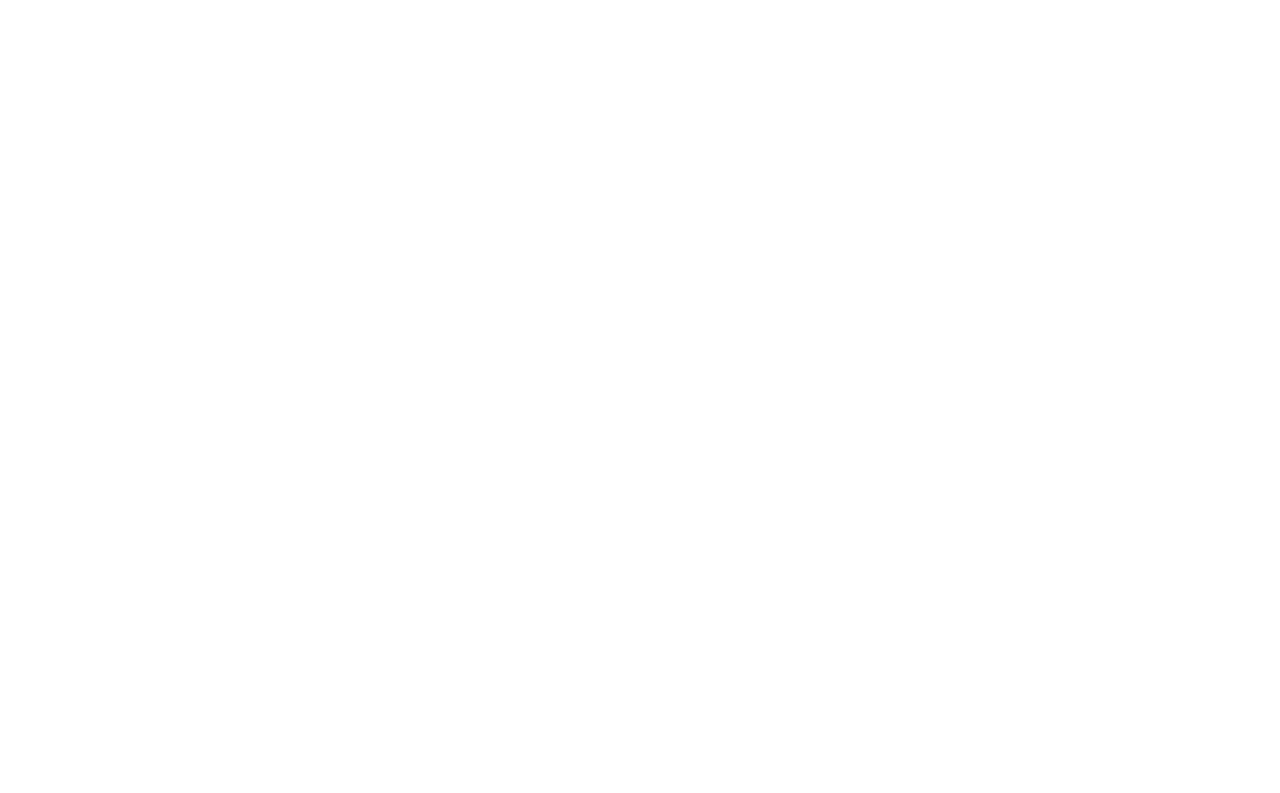Specify the bounding box coordinates of the element's region that should be clicked to achieve the following instruction: "Make a purchase". The bounding box coordinates consist of four float numbers between 0 and 1, in the format [left, top, right, bottom].

[0.359, 0.865, 0.406, 0.891]